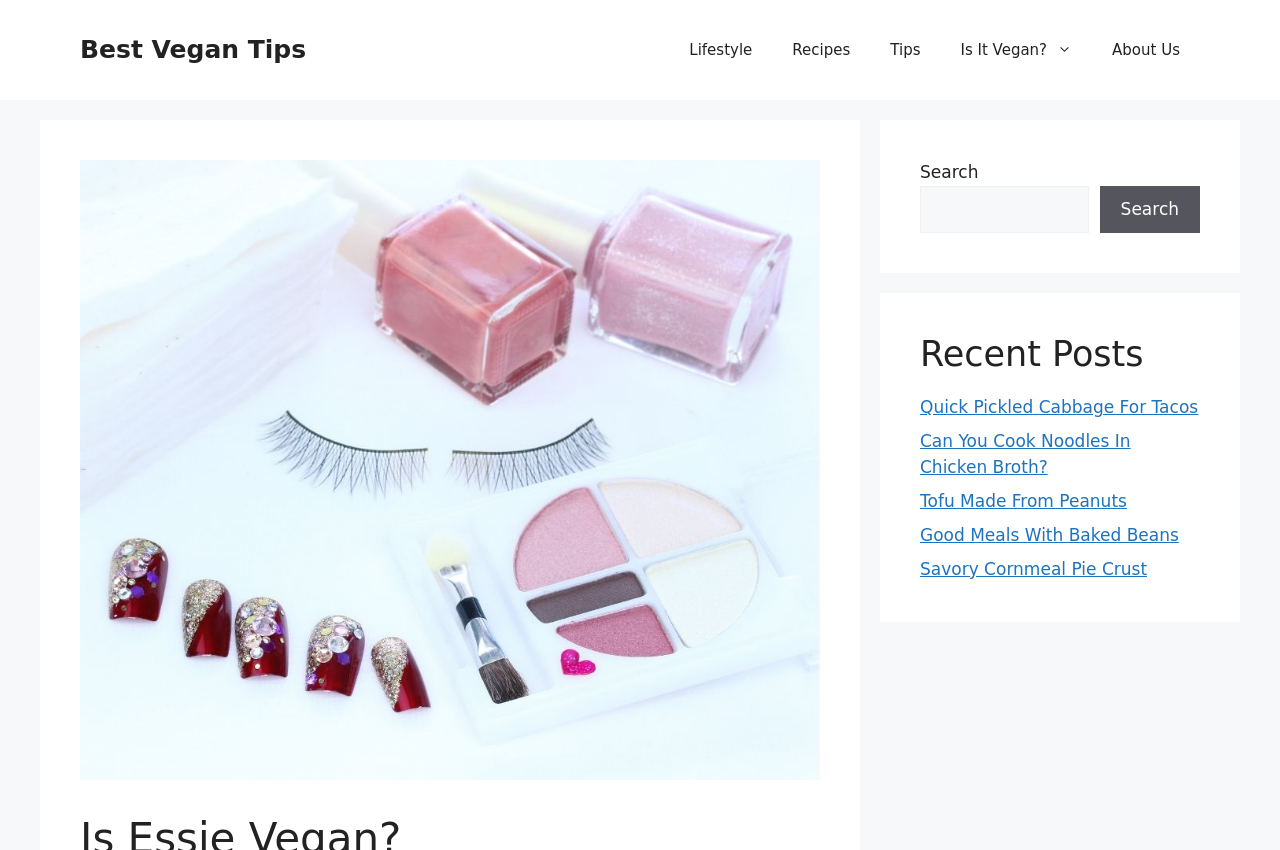What is the name of the website?
Provide a fully detailed and comprehensive answer to the question.

The name of the website can be found in the banner at the top of the page, which says 'Site' and has a link to 'Best Vegan Tips'.